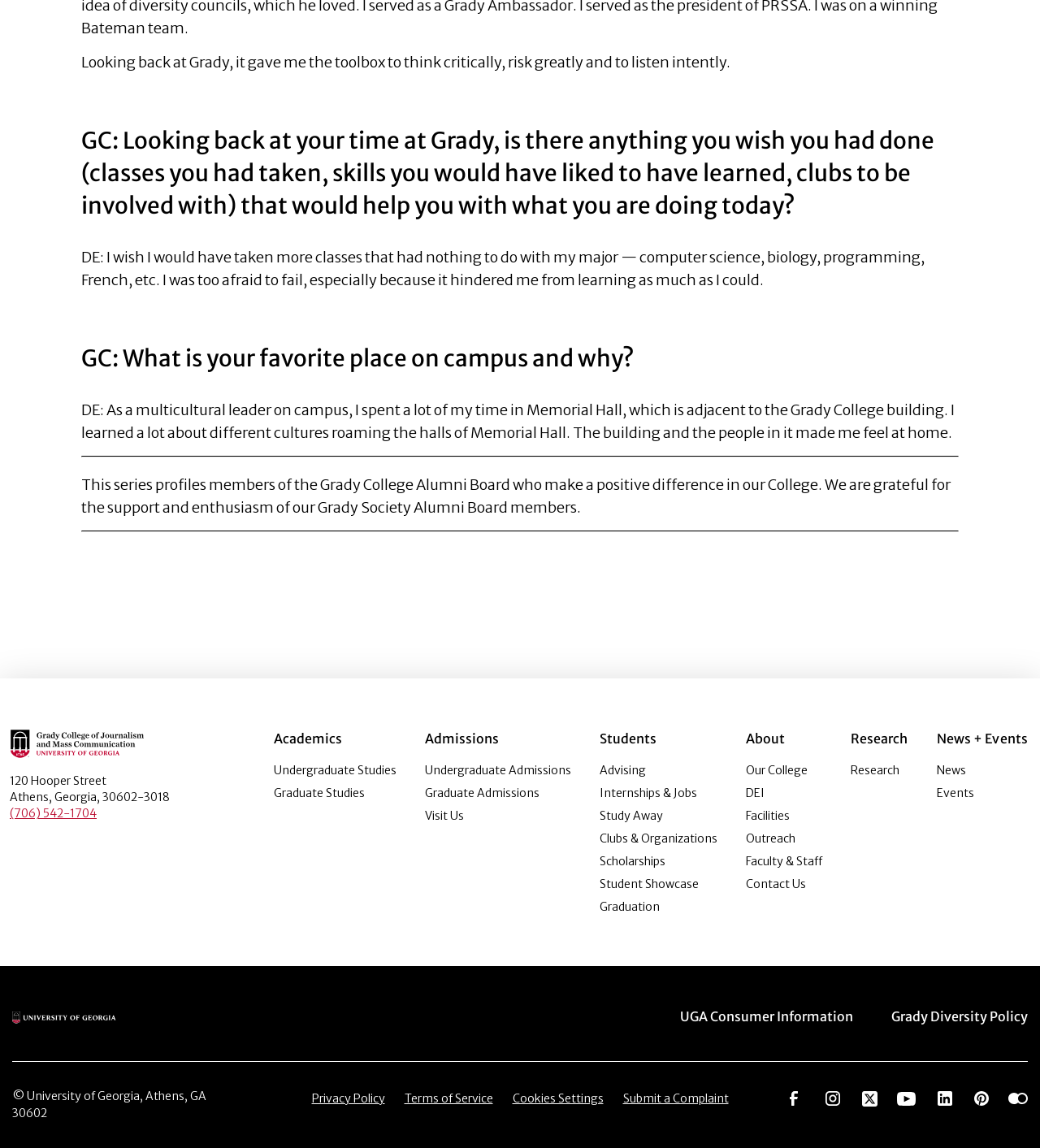Please locate the bounding box coordinates of the element that needs to be clicked to achieve the following instruction: "Follow the Grady College on Facebook". The coordinates should be four float numbers between 0 and 1, i.e., [left, top, right, bottom].

[0.754, 0.949, 0.773, 0.963]